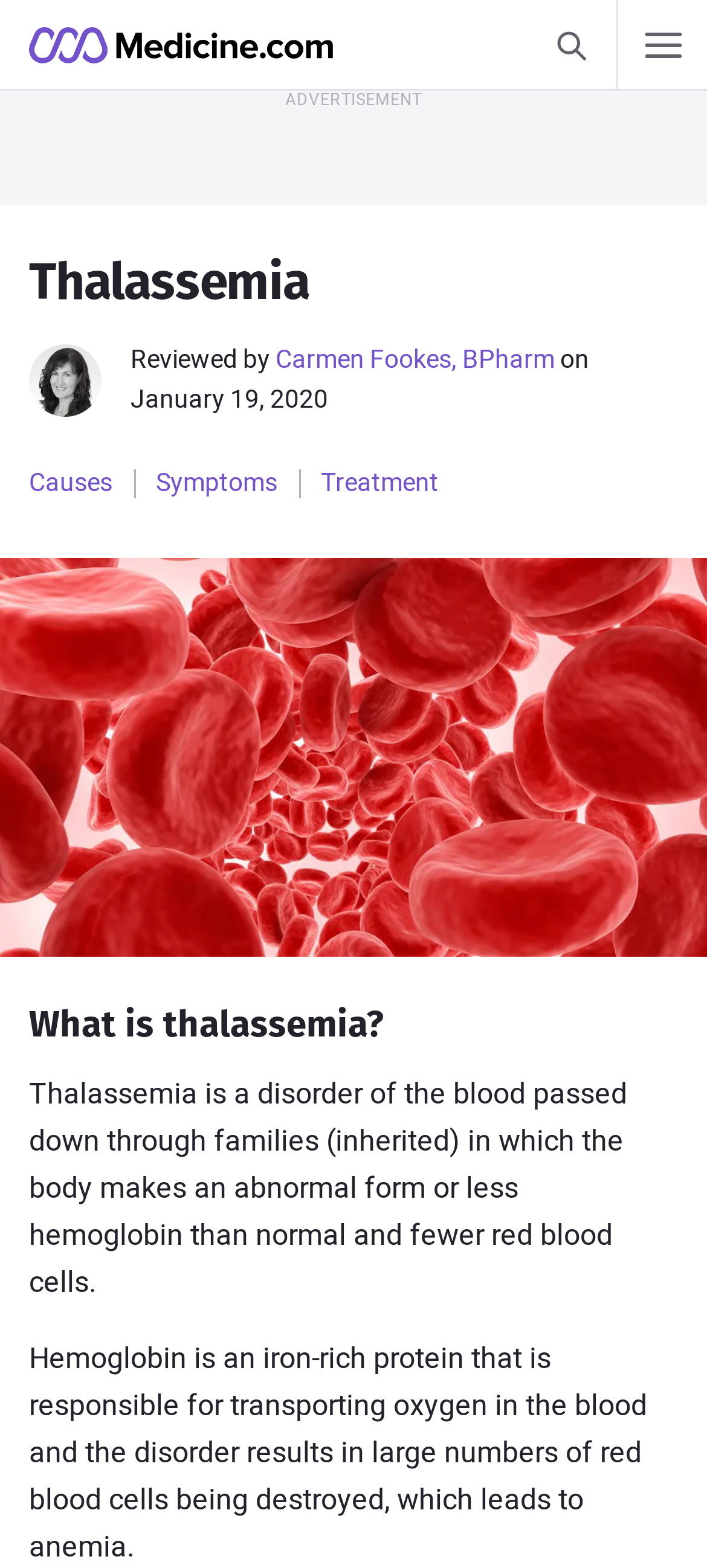Please identify the bounding box coordinates of the element on the webpage that should be clicked to follow this instruction: "Read about Thalassemia". The bounding box coordinates should be given as four float numbers between 0 and 1, formatted as [left, top, right, bottom].

[0.041, 0.158, 0.959, 0.203]